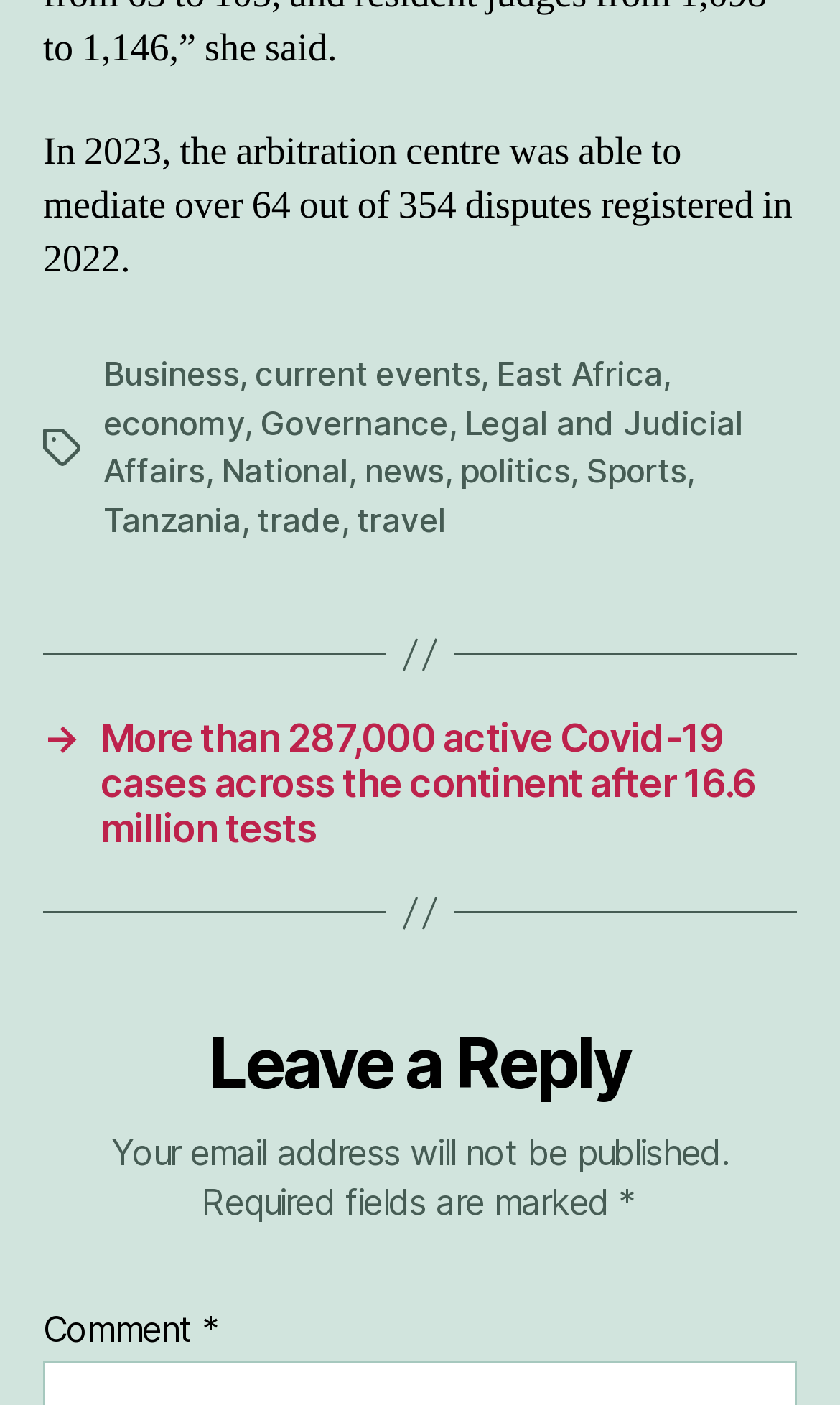Show the bounding box coordinates for the HTML element as described: "current events".

[0.304, 0.252, 0.572, 0.281]